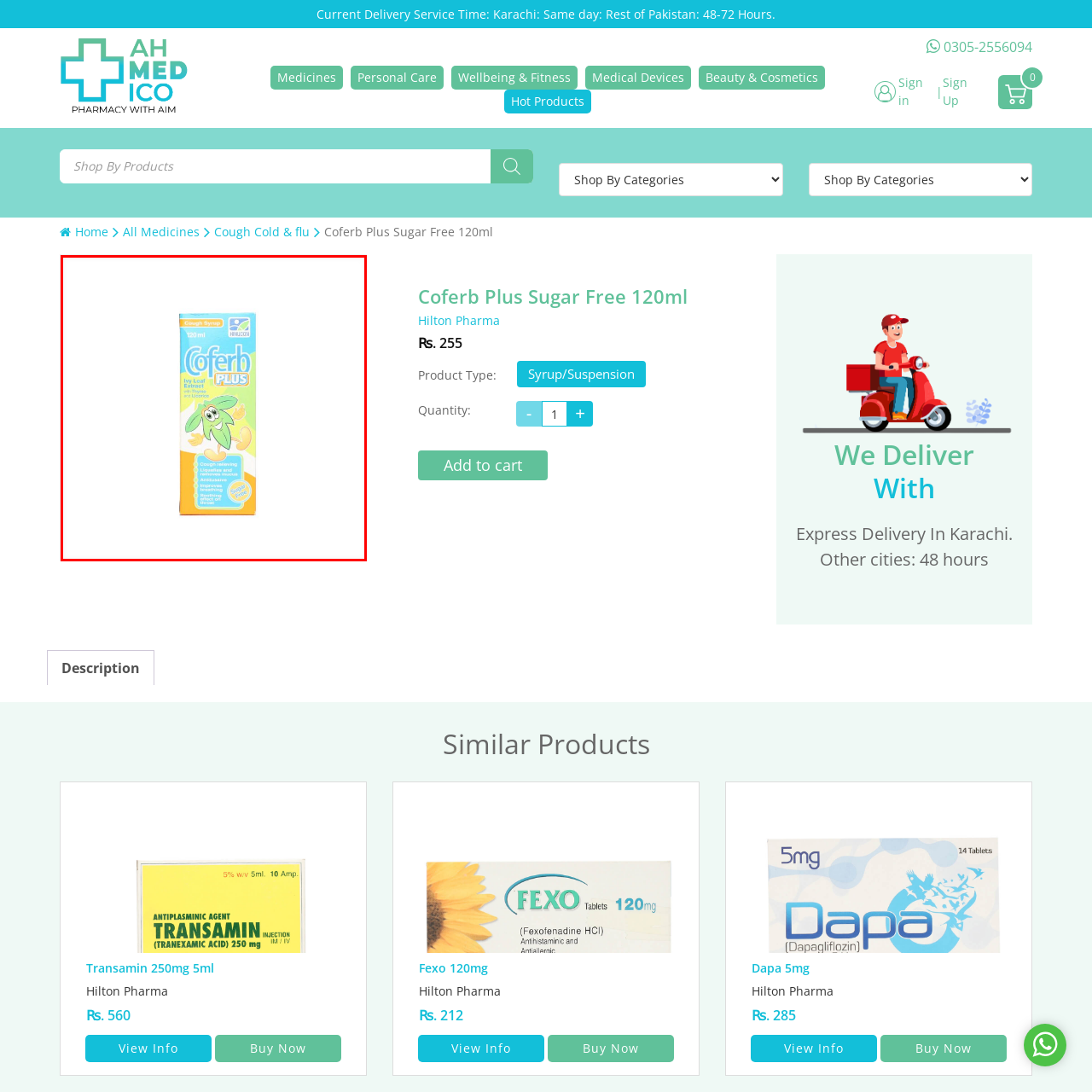What is the purpose of the ivy leaf extract?
Review the image highlighted by the red bounding box and respond with a brief answer in one word or phrase.

Symbolizing